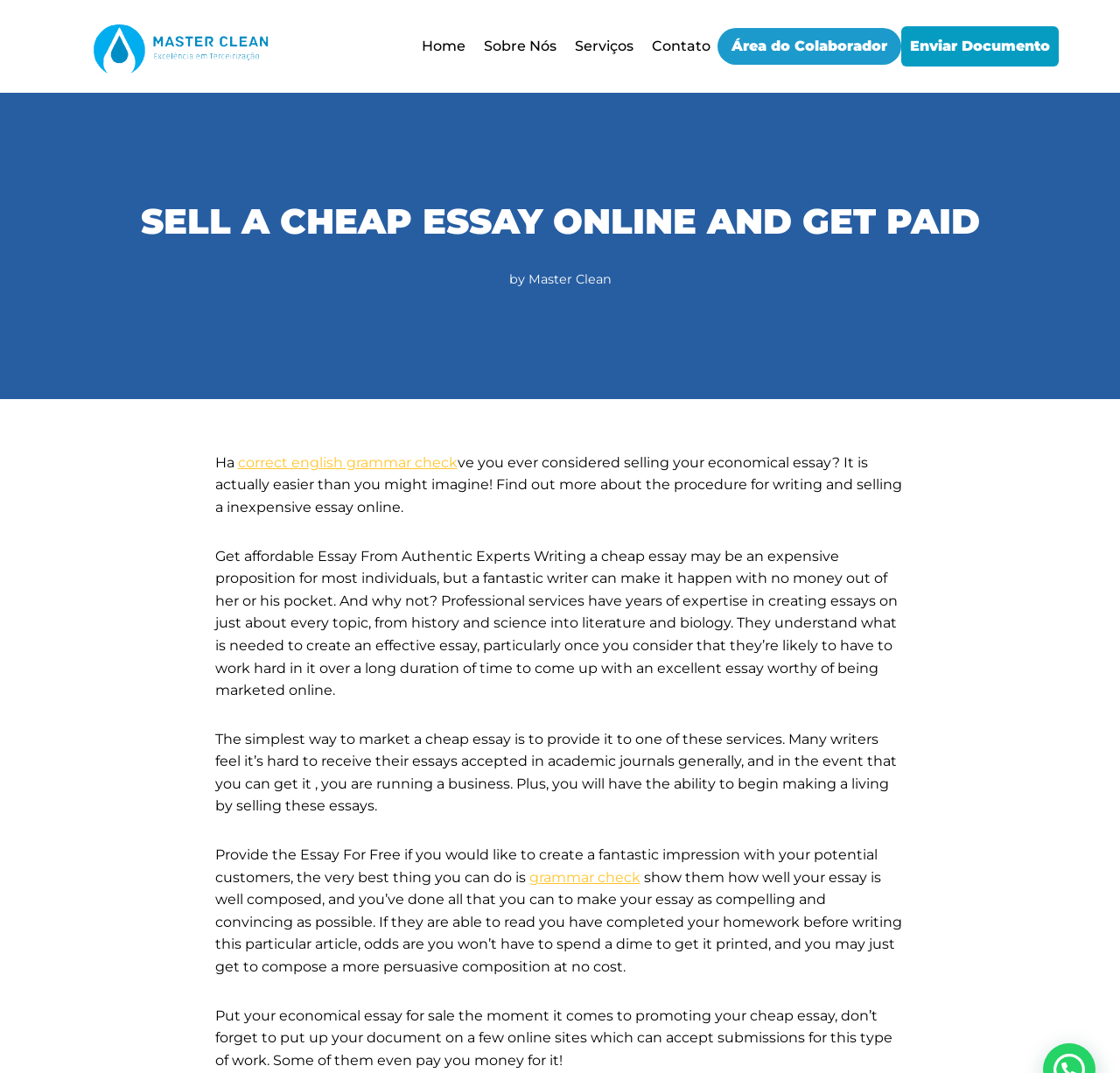Reply to the question with a brief word or phrase: What is the benefit of selling my essay online?

Get paid